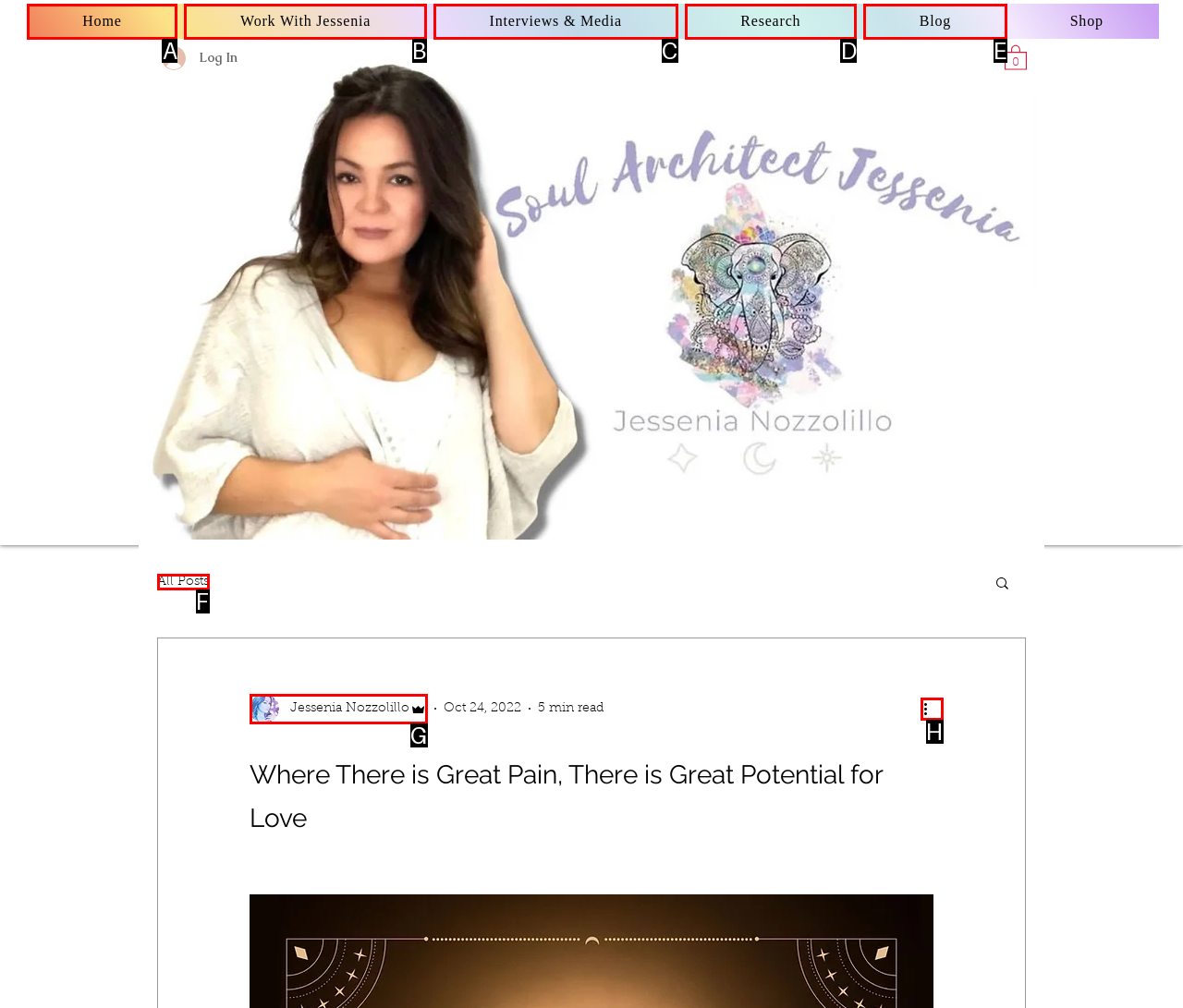Determine which HTML element matches the given description: Jessenia Nozzolillo. Provide the corresponding option's letter directly.

G